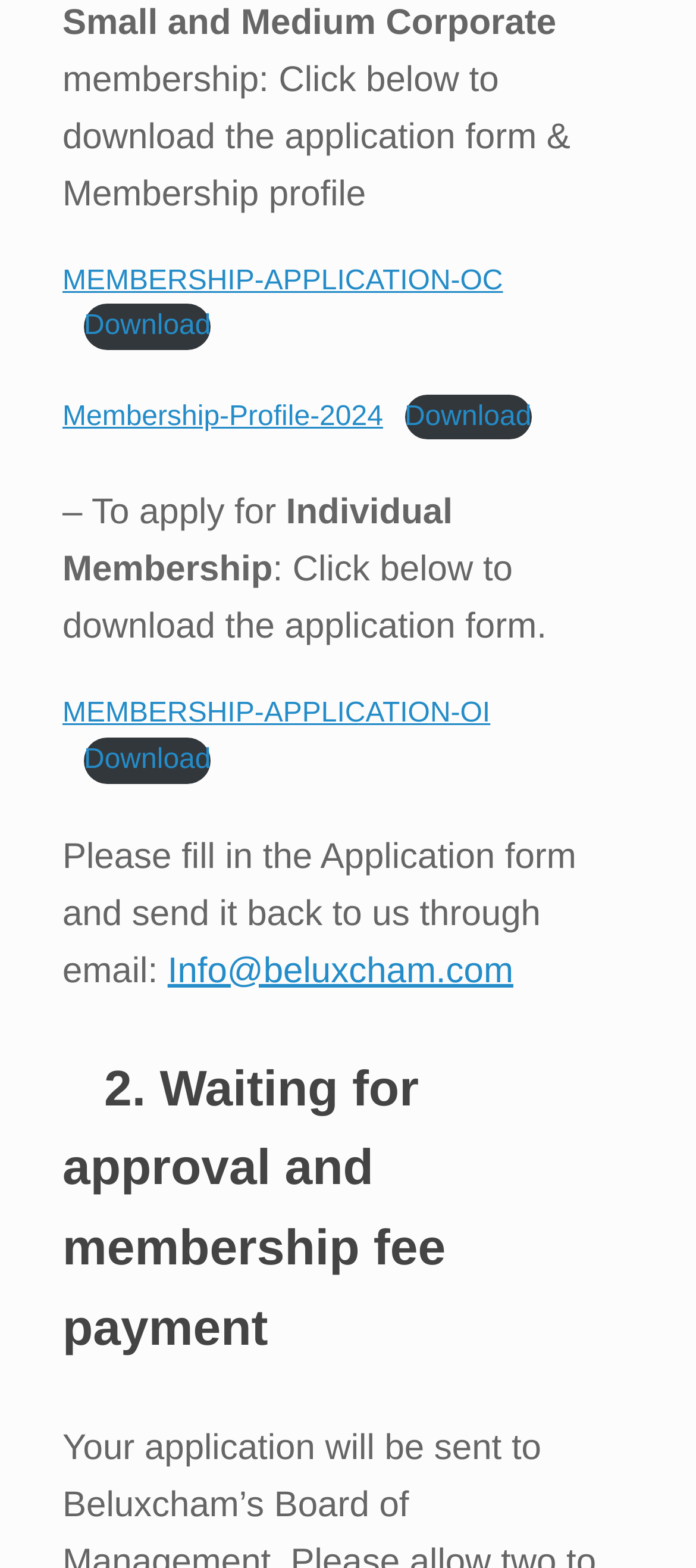How many links are available to download the application form? From the image, respond with a single word or brief phrase.

3